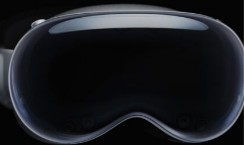Use one word or a short phrase to answer the question provided: 
What is the focus of the headset's design?

High-tech capabilities